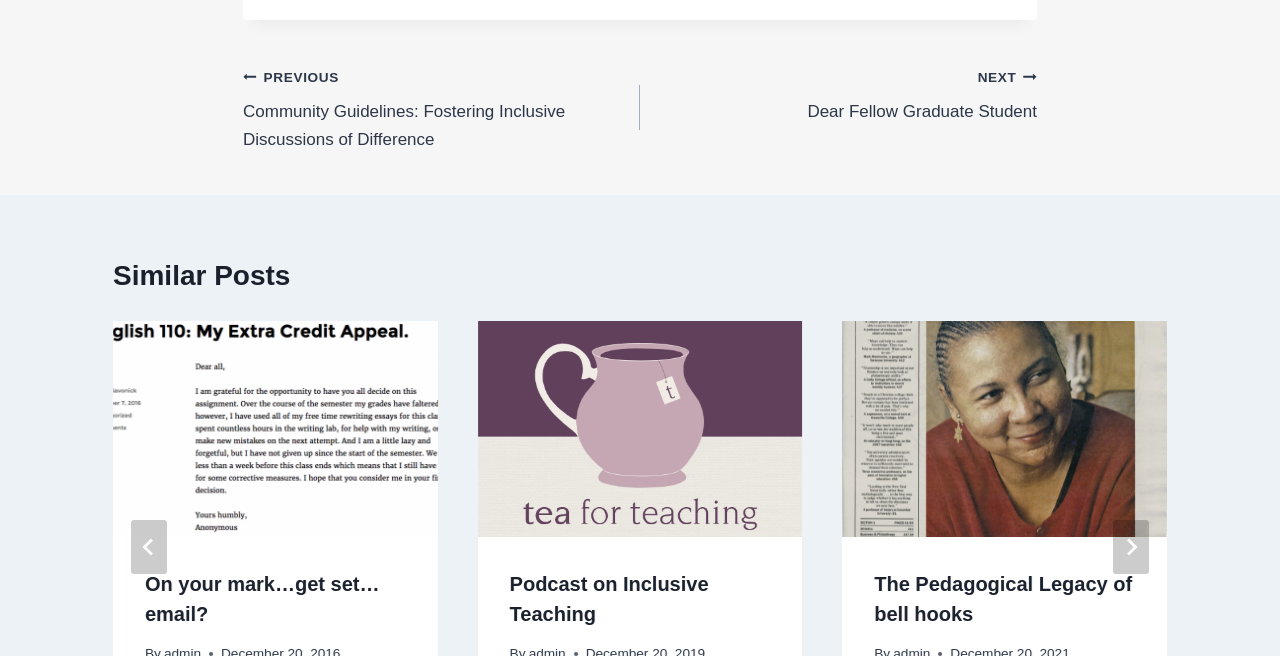Use the information in the screenshot to answer the question comprehensively: How many navigation links are there?

I counted the number of navigation links and found two links: 'PREVIOUS' and 'NEXT'.